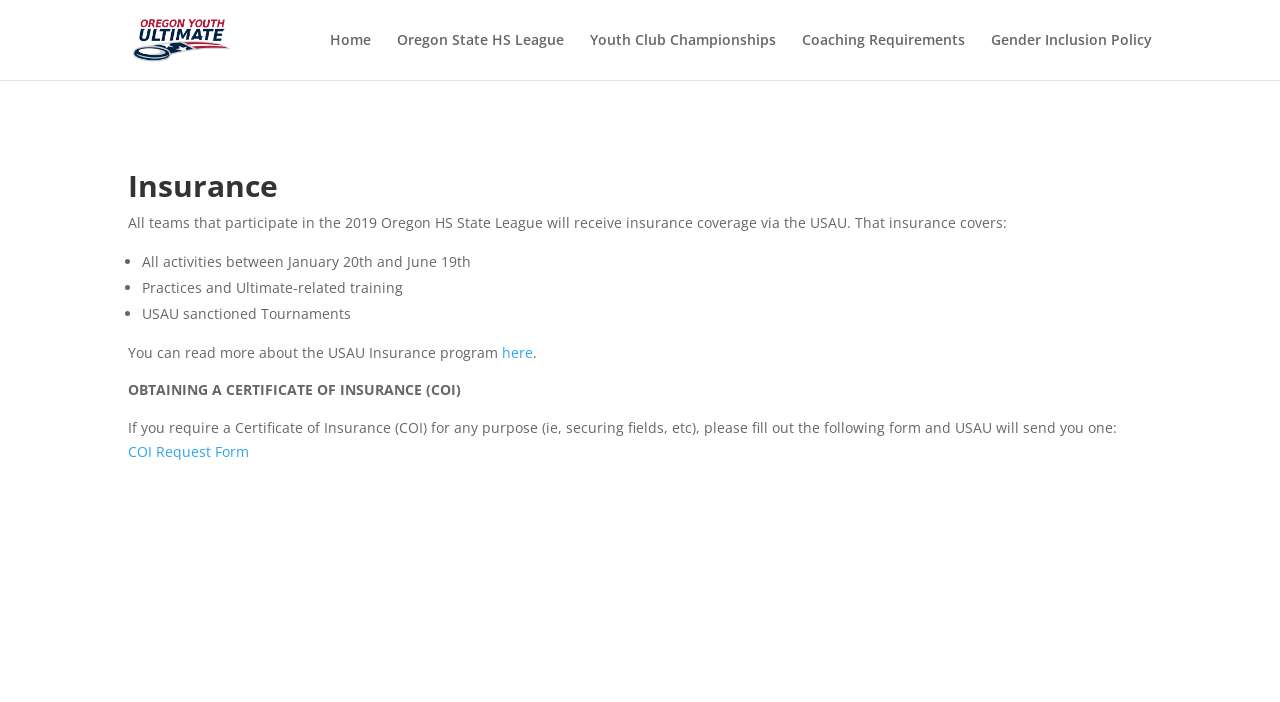Please specify the bounding box coordinates in the format (top-left x, top-left y, bottom-right x, bottom-right y), with all values as floating point numbers between 0 and 1. Identify the bounding box of the UI element described by: here

[0.392, 0.488, 0.416, 0.515]